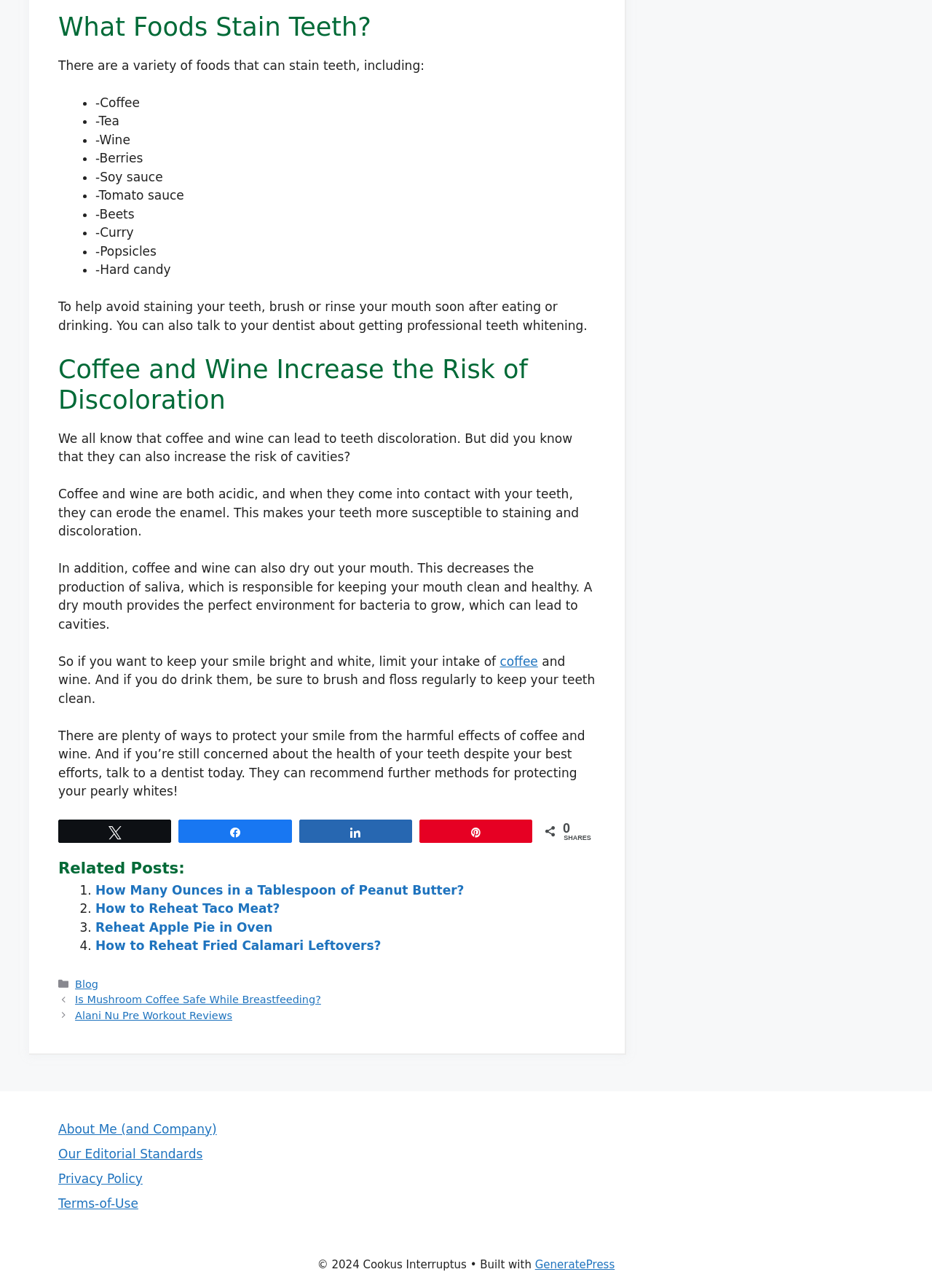Using the provided element description: "Our Editorial Standards", identify the bounding box coordinates. The coordinates should be four floats between 0 and 1 in the order [left, top, right, bottom].

[0.062, 0.89, 0.217, 0.901]